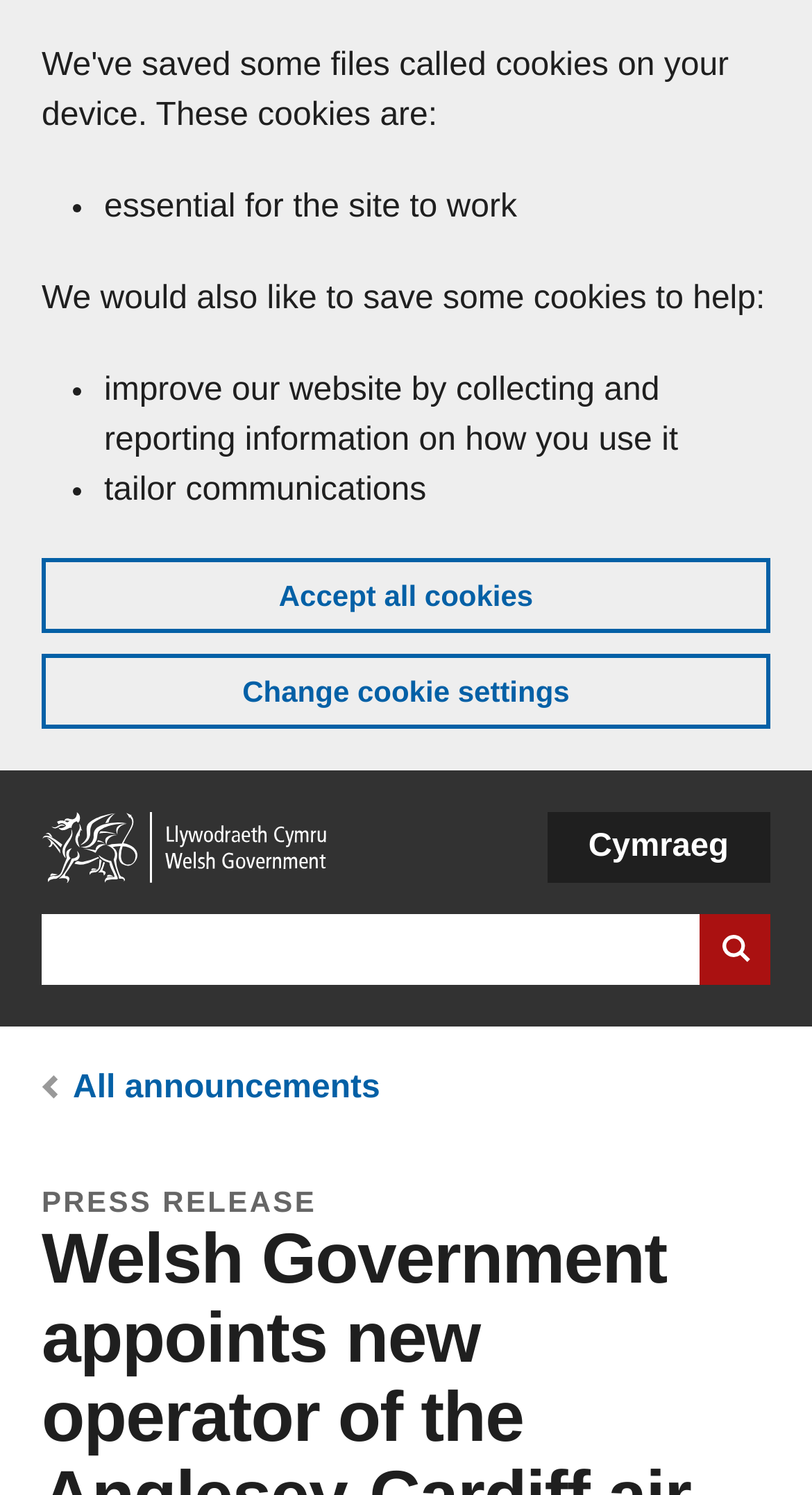What type of content is available on this webpage?
Using the image as a reference, give an elaborate response to the question.

The breadcrumb links section indicates that the current webpage is an announcement or a press release, as it is categorized under 'All announcements'.